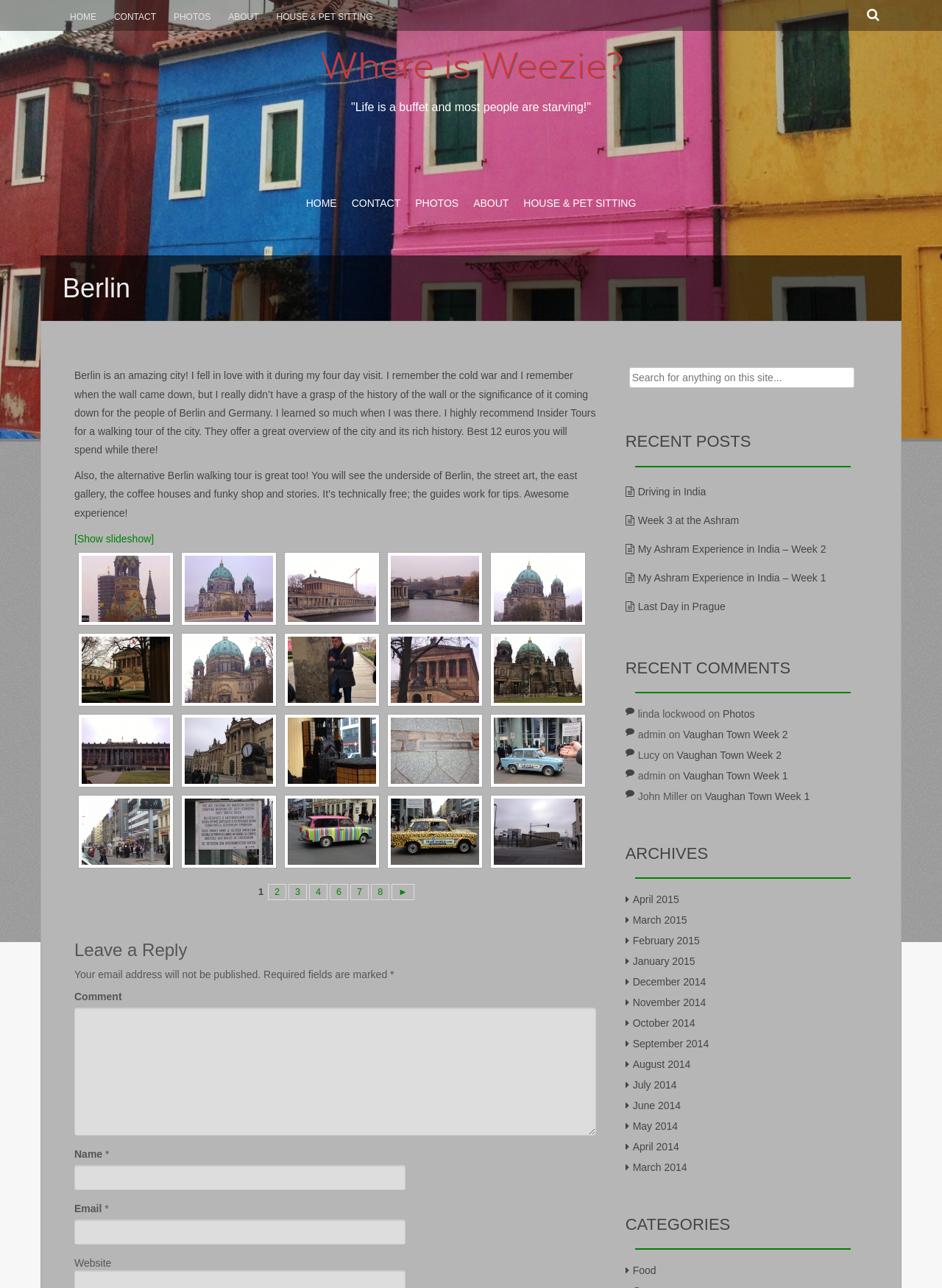Generate a thorough explanation of the webpage's elements.

The webpage is about Berlin, with a focus on the author's personal experience and travel tips. At the top, there are six navigation links: "HOME", "CONTACT", "PHOTOS", "ABOUT", and "HOUSE & PET SITTING". Below these links, there is a heading "Where is Weezie?" with a link to the same title. 

Underneath, there is a quote "Life is a buffet and most people are starving!" in a larger font size. Further down, there is a heading "Berlin" with an article that describes the author's experience in Berlin, including their visit to the city, a walking tour, and recommendations for Insider Tours and alternative Berlin walking tours.

The article is accompanied by a series of 18 images, each with a link to a larger version. The images are arranged in three rows, with six images in each row. Below the images, there are links to navigate through the pages of the image gallery.

At the bottom of the page, there is a section for leaving a reply, with fields for comment, name, email, and website. There are also indicators for required fields.